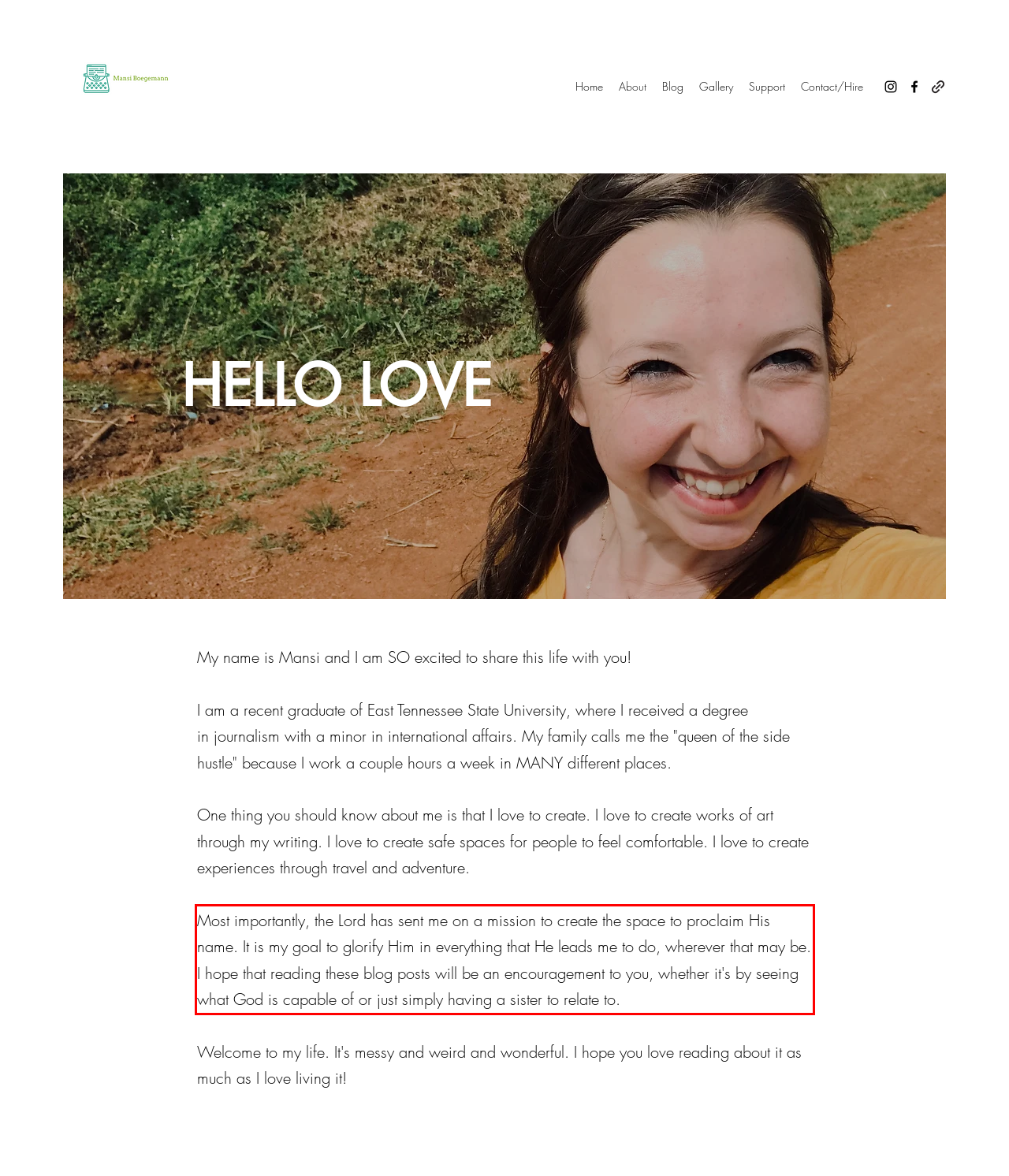You have a screenshot of a webpage with a UI element highlighted by a red bounding box. Use OCR to obtain the text within this highlighted area.

Most importantly, the Lord has sent me on a mission to create the space to proclaim His name. It is my goal to glorify Him in everything that He leads me to do, wherever that may be. I hope that reading these blog posts will be an encouragement to you, whether it's by seeing what God is capable of or just simply having a sister to relate to.